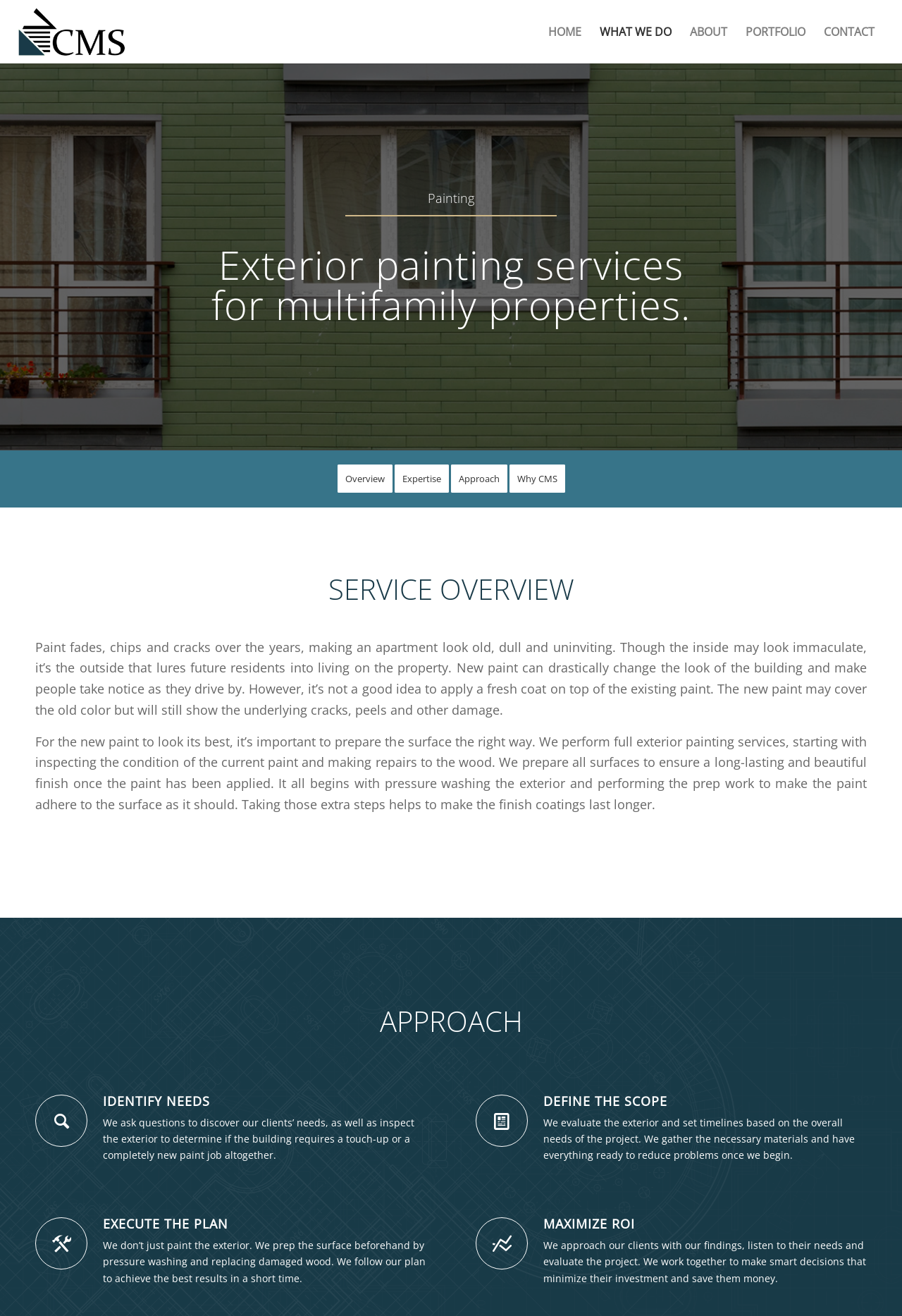Provide the bounding box coordinates for the area that should be clicked to complete the instruction: "Click on the 'CONTACT' link".

[0.903, 0.0, 0.98, 0.048]